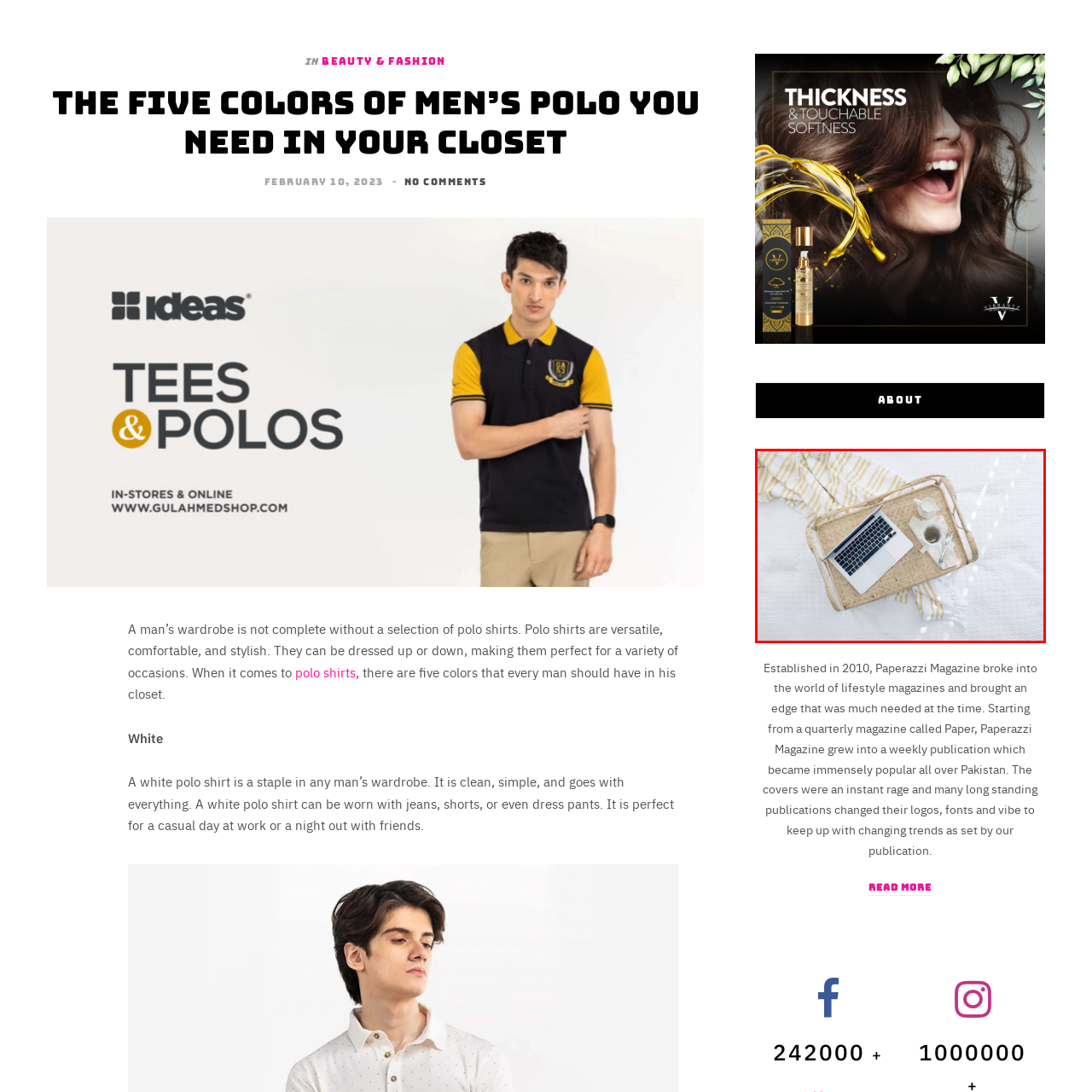Examine the content inside the red bounding box and offer a comprehensive answer to the following question using the details from the image: What is on the woven tray?

According to the caption, the woven tray holds a small white cup filled with a dark beverage, a sugar bowl, and an elegant spoon, which are arranged neatly on the tray.